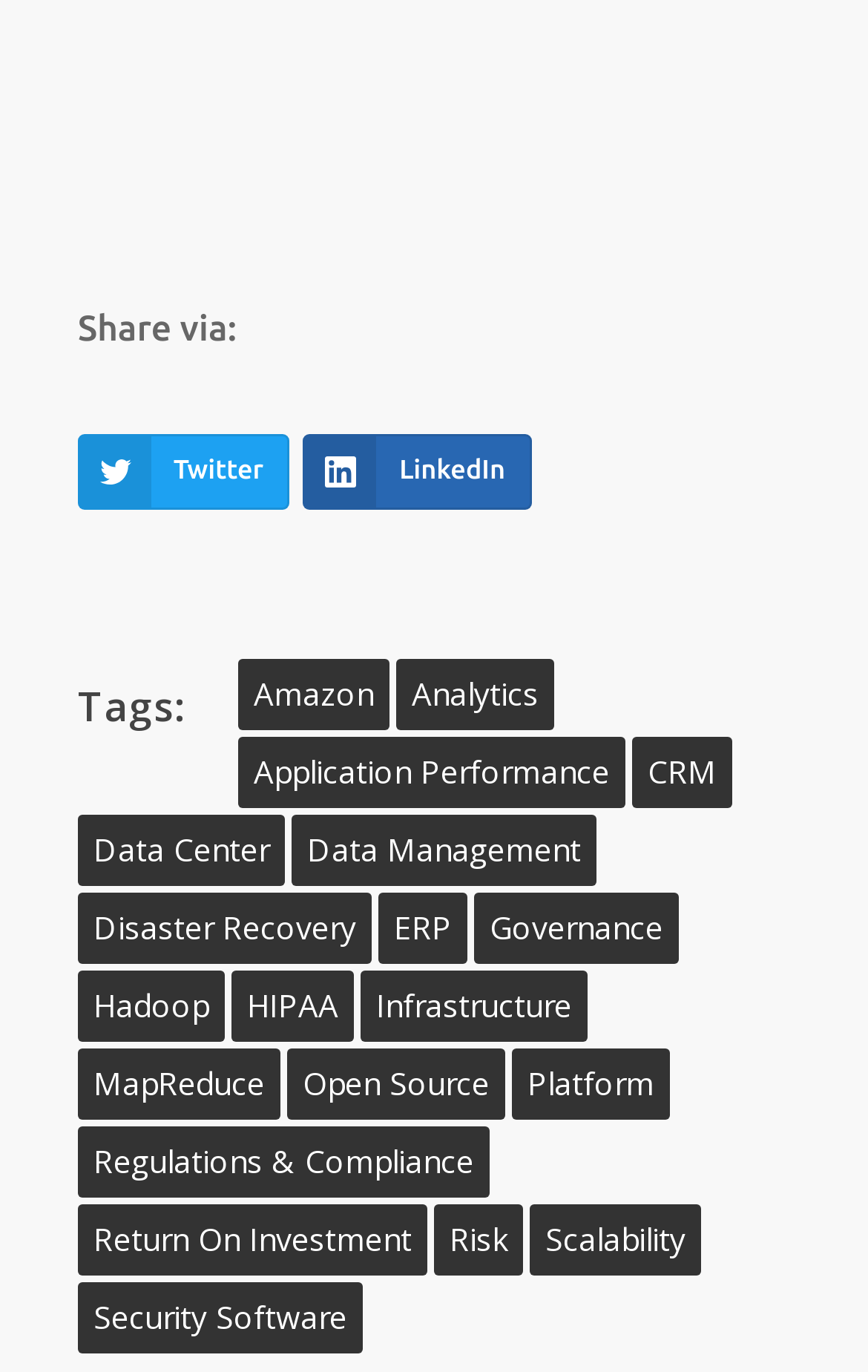What is the last tag listed?
From the details in the image, answer the question comprehensively.

The last tag listed is 'Security Software' because it is the last link element after the 'Tags:' heading element, which indicates the list of tags.